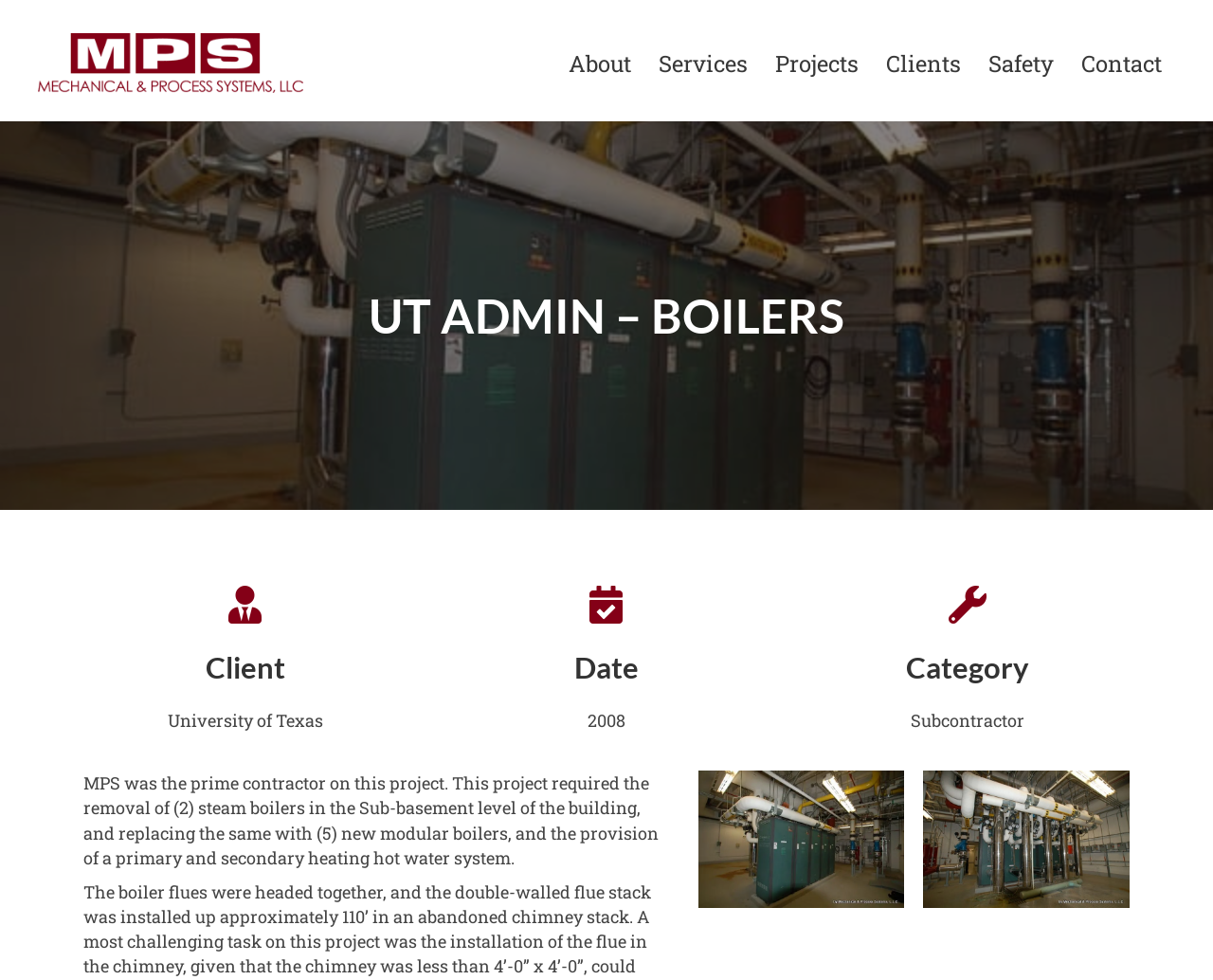Please specify the bounding box coordinates of the clickable region to carry out the following instruction: "View project details". The coordinates should be four float numbers between 0 and 1, in the format [left, top, right, bottom].

[0.069, 0.788, 0.543, 0.886]